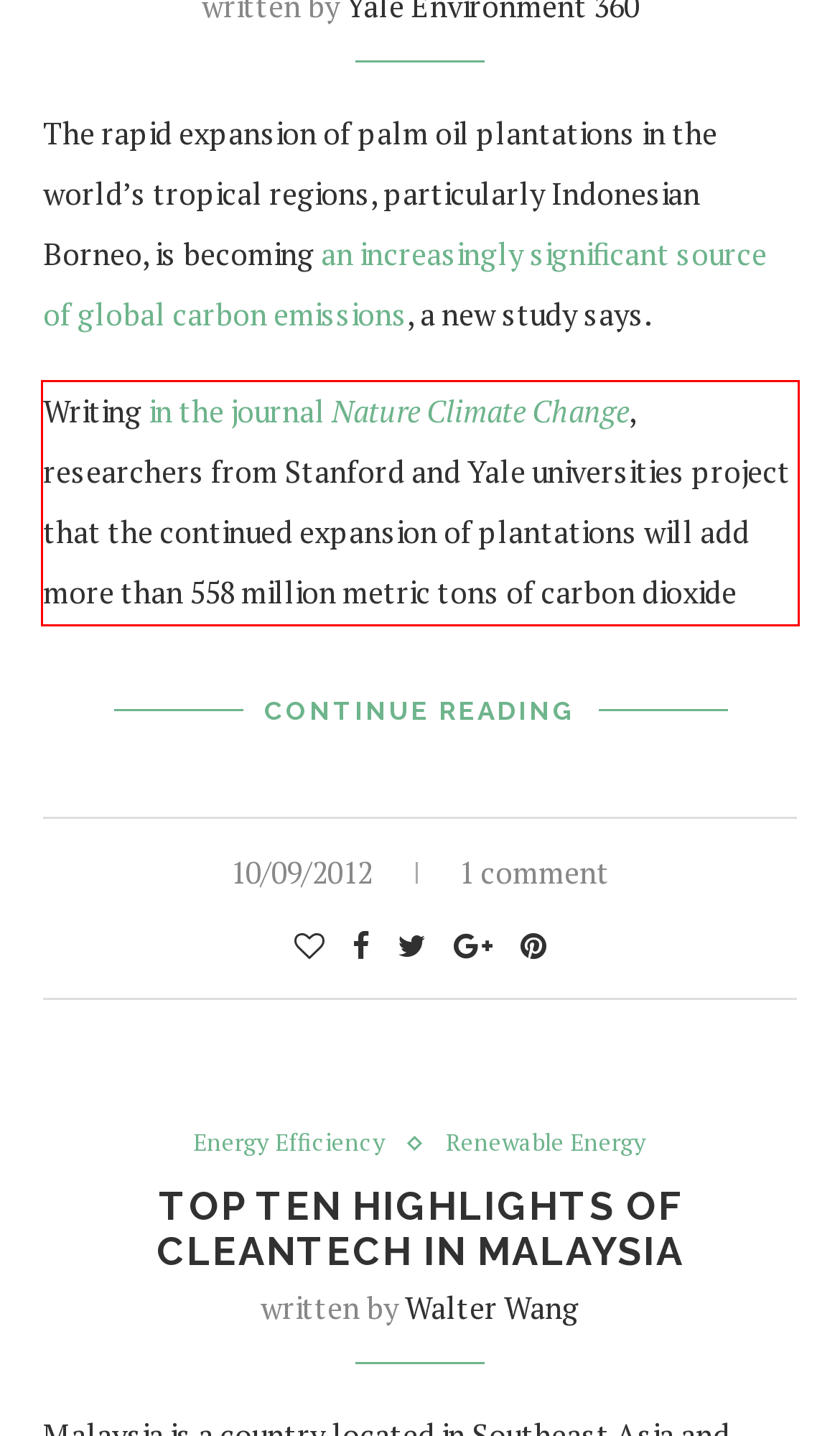Examine the screenshot of the webpage, locate the red bounding box, and generate the text contained within it.

Writing in the journal Nature Climate Change, researchers from Stanford and Yale universities project that the continued expansion of plantations will add more than 558 million metric tons of carbon dioxide